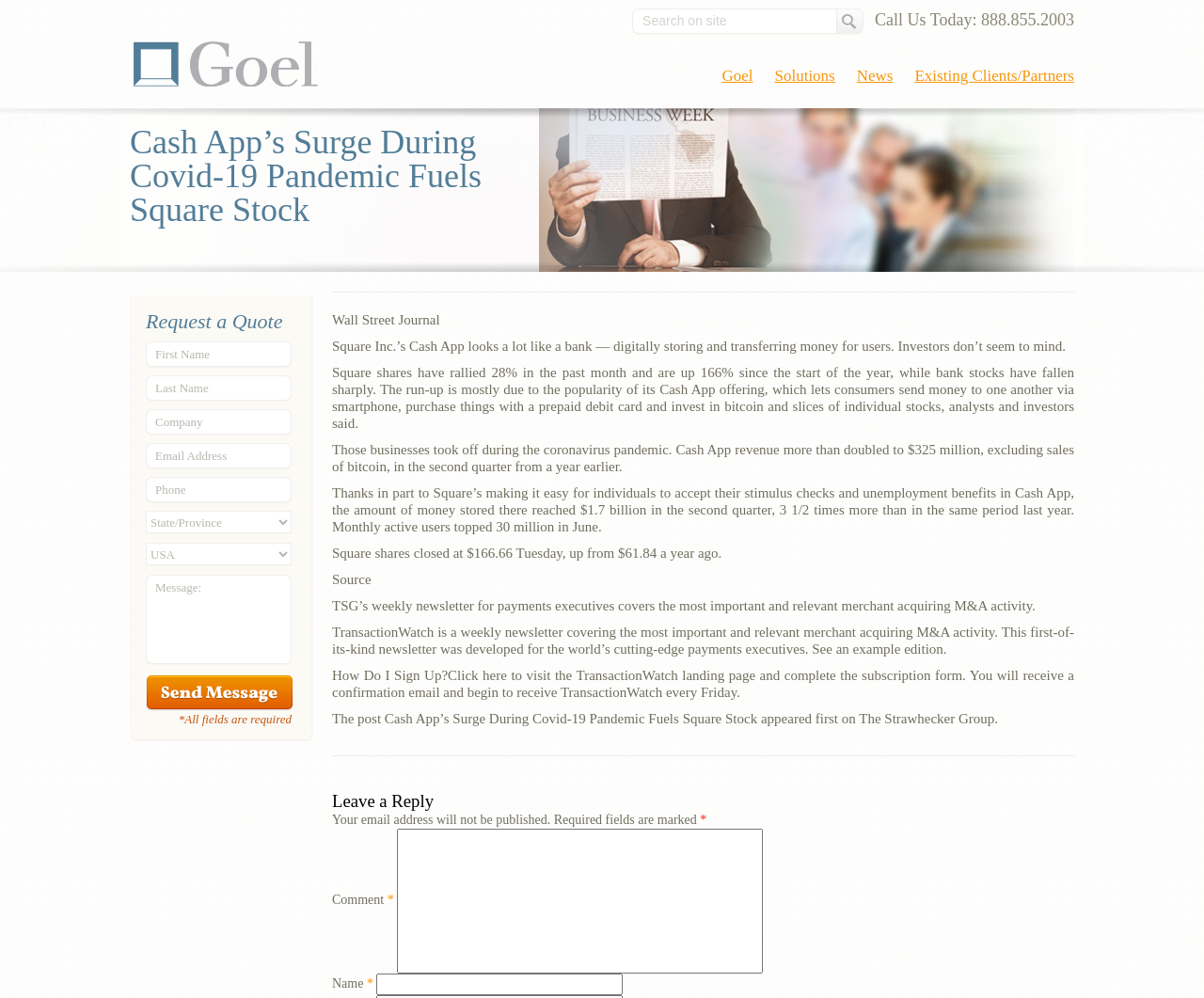What is the purpose of the 'Search on site' textbox?
Look at the image and provide a detailed response to the question.

I inferred the purpose of the 'Search on site' textbox by looking at its label and the search button next to it, which suggests that the user can enter a search query in the textbox and click the search button to search for content on the site.